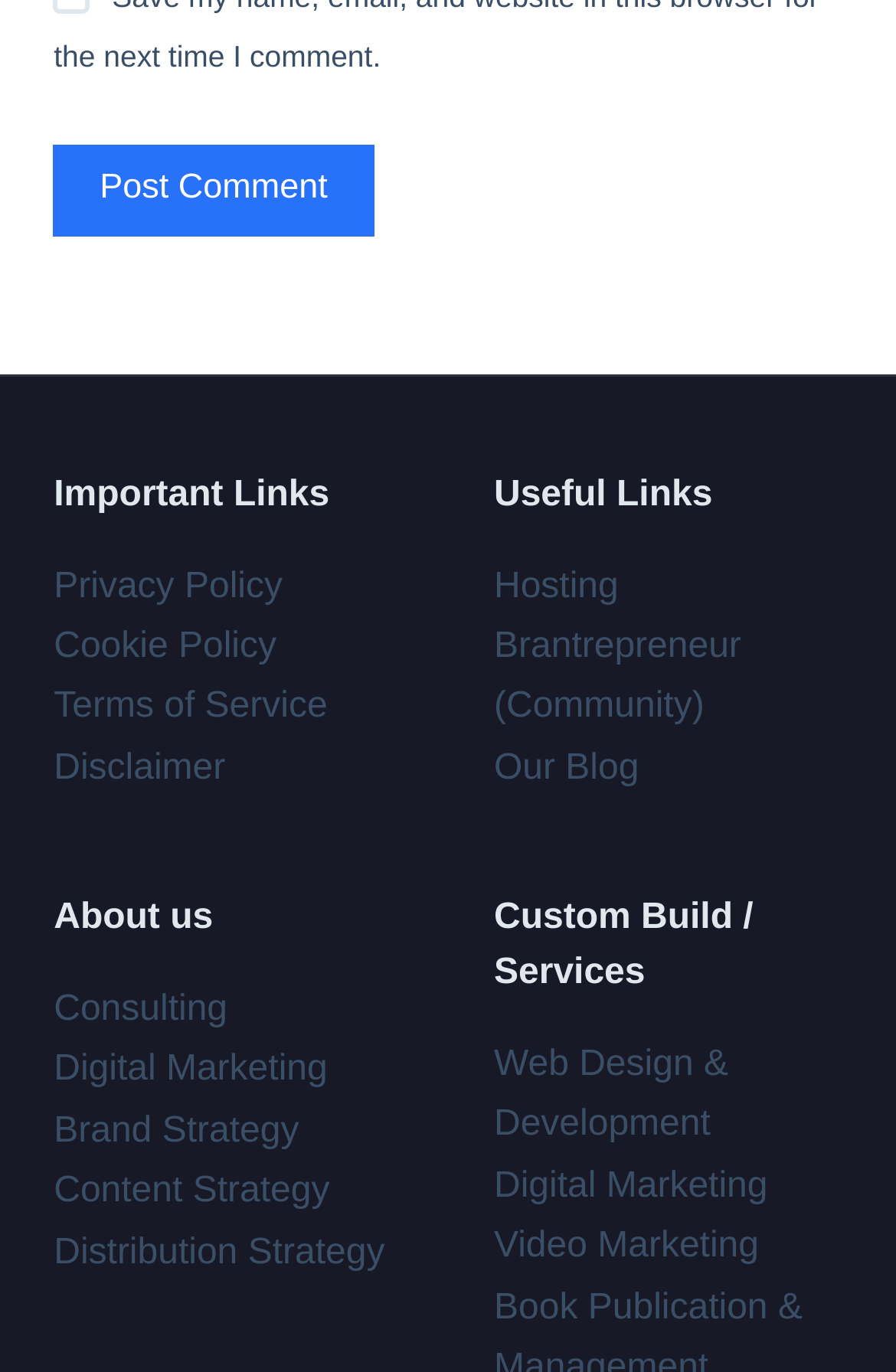Given the element description, predict the bounding box coordinates in the format (top-left x, top-left y, bottom-right x, bottom-right y), using floating point numbers between 0 and 1: Terms of Service

[0.06, 0.501, 0.366, 0.53]